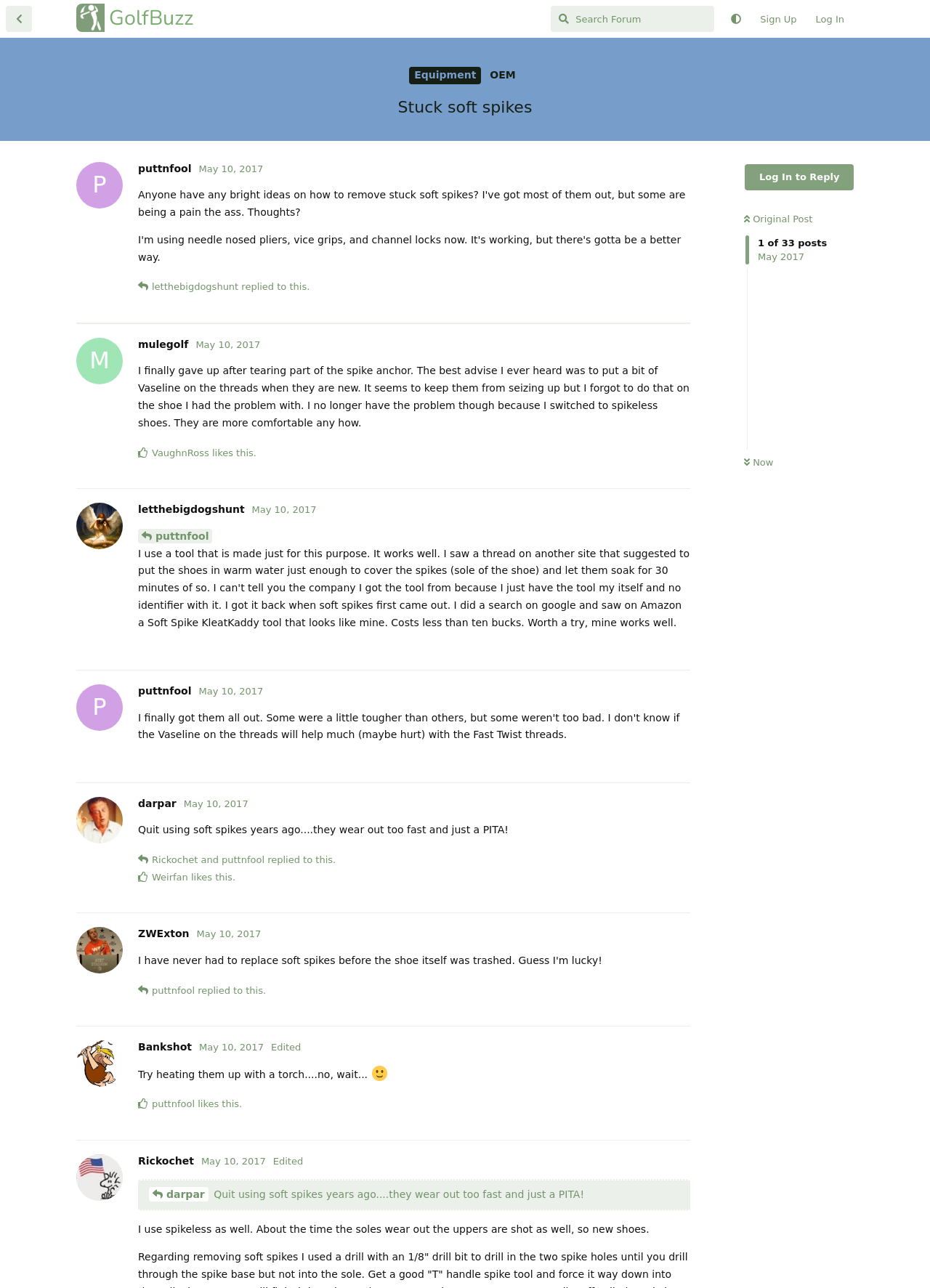Locate the bounding box coordinates of the area that needs to be clicked to fulfill the following instruction: "Go back to the discussion list". The coordinates should be in the format of four float numbers between 0 and 1, namely [left, top, right, bottom].

[0.006, 0.005, 0.034, 0.025]